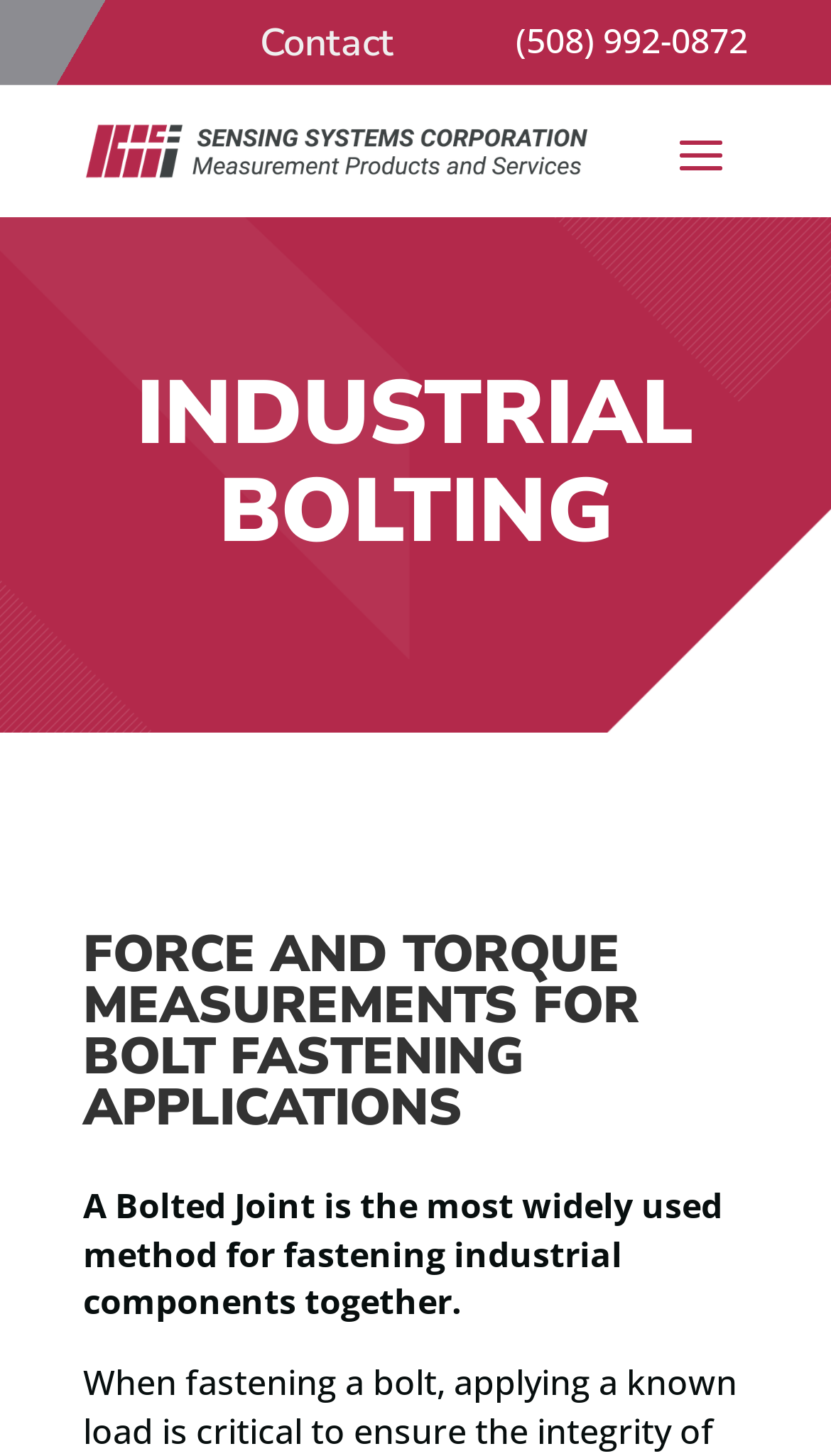Provide the bounding box coordinates of the HTML element this sentence describes: "(508) 992-0872". The bounding box coordinates consist of four float numbers between 0 and 1, i.e., [left, top, right, bottom].

[0.621, 0.012, 0.9, 0.044]